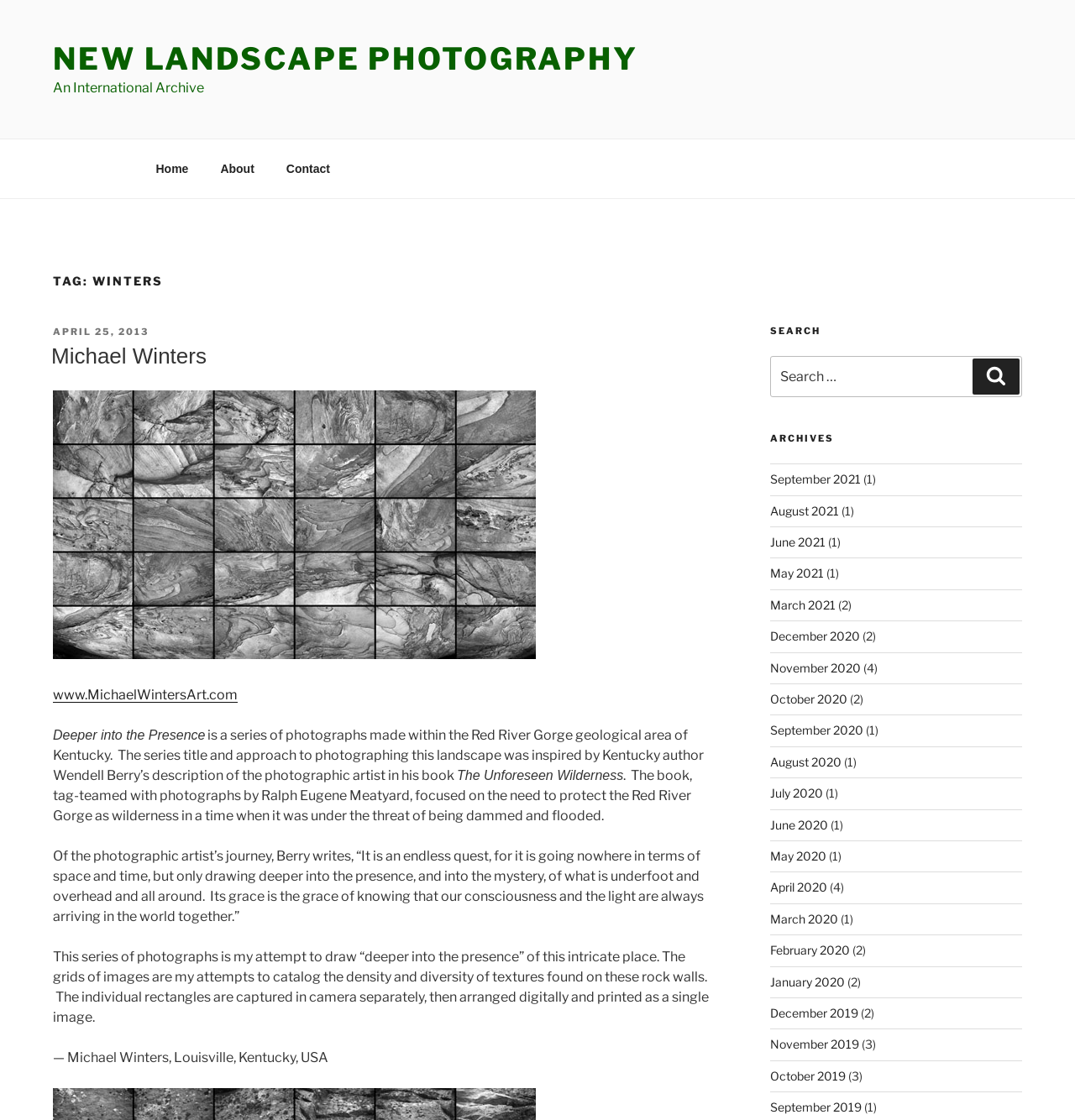Specify the bounding box coordinates of the region I need to click to perform the following instruction: "View the 'About' page". The coordinates must be four float numbers in the range of 0 to 1, i.e., [left, top, right, bottom].

[0.191, 0.132, 0.25, 0.169]